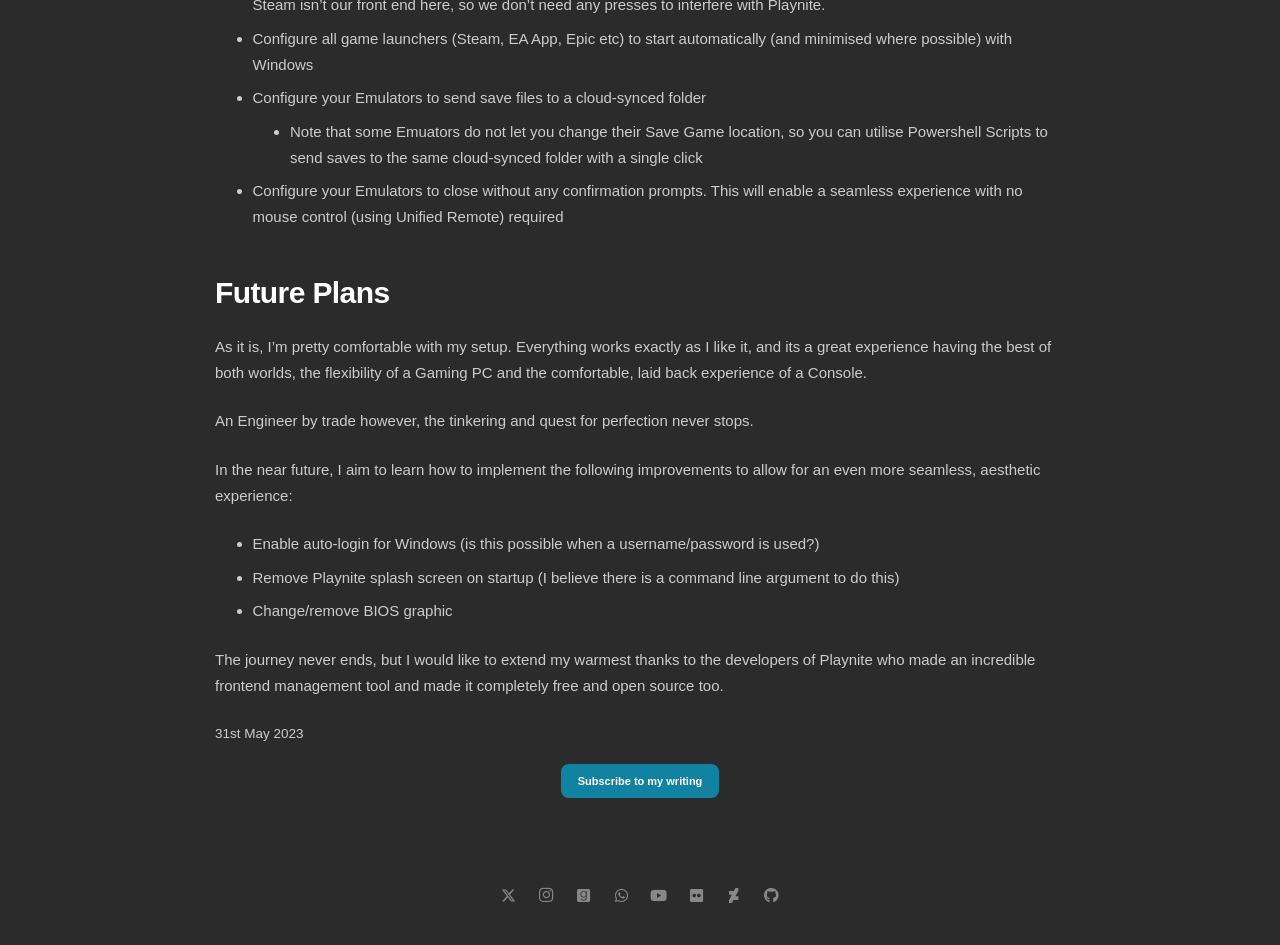What is the date mentioned in the text?
Ensure your answer is thorough and detailed.

The date is mentioned in the text as part of a timestamp, indicating when the author wrote the content.